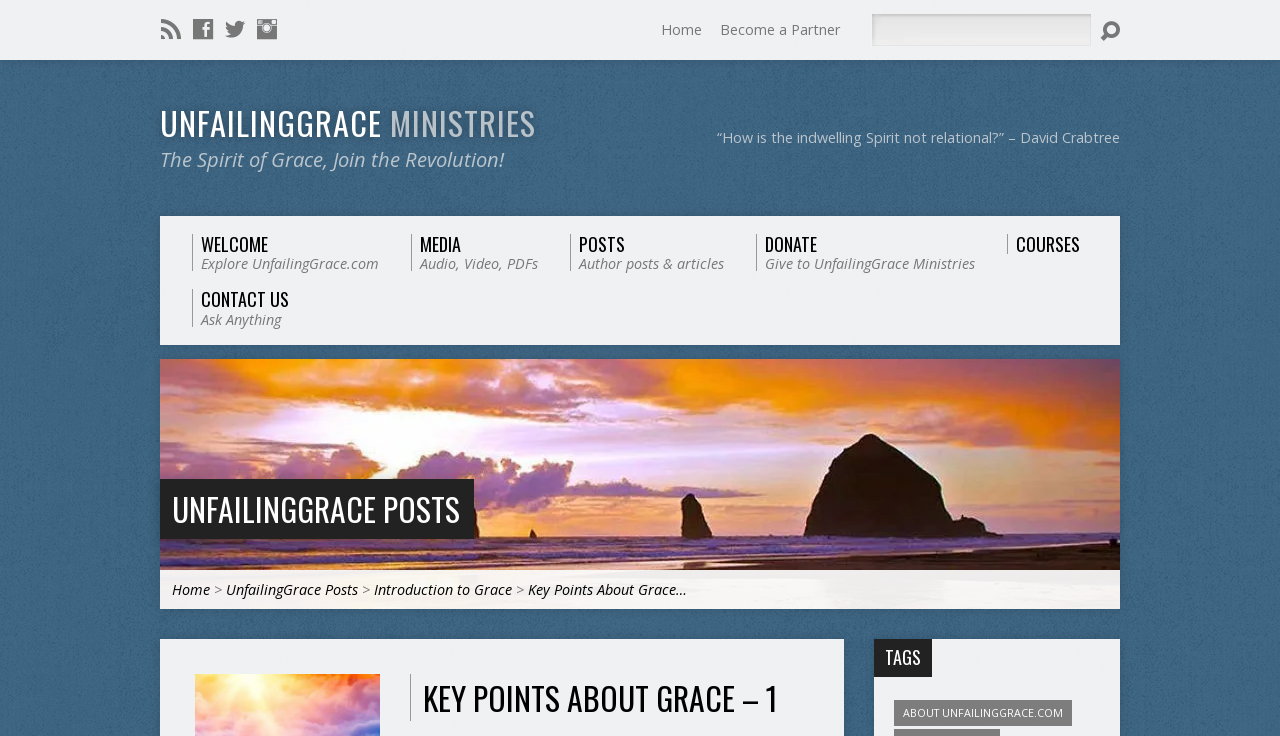What is the tag category with only one item?
Analyze the screenshot and provide a detailed answer to the question.

I examined the tags section on the webpage and found that the category 'About UnfailingGrace.com' has only one item.